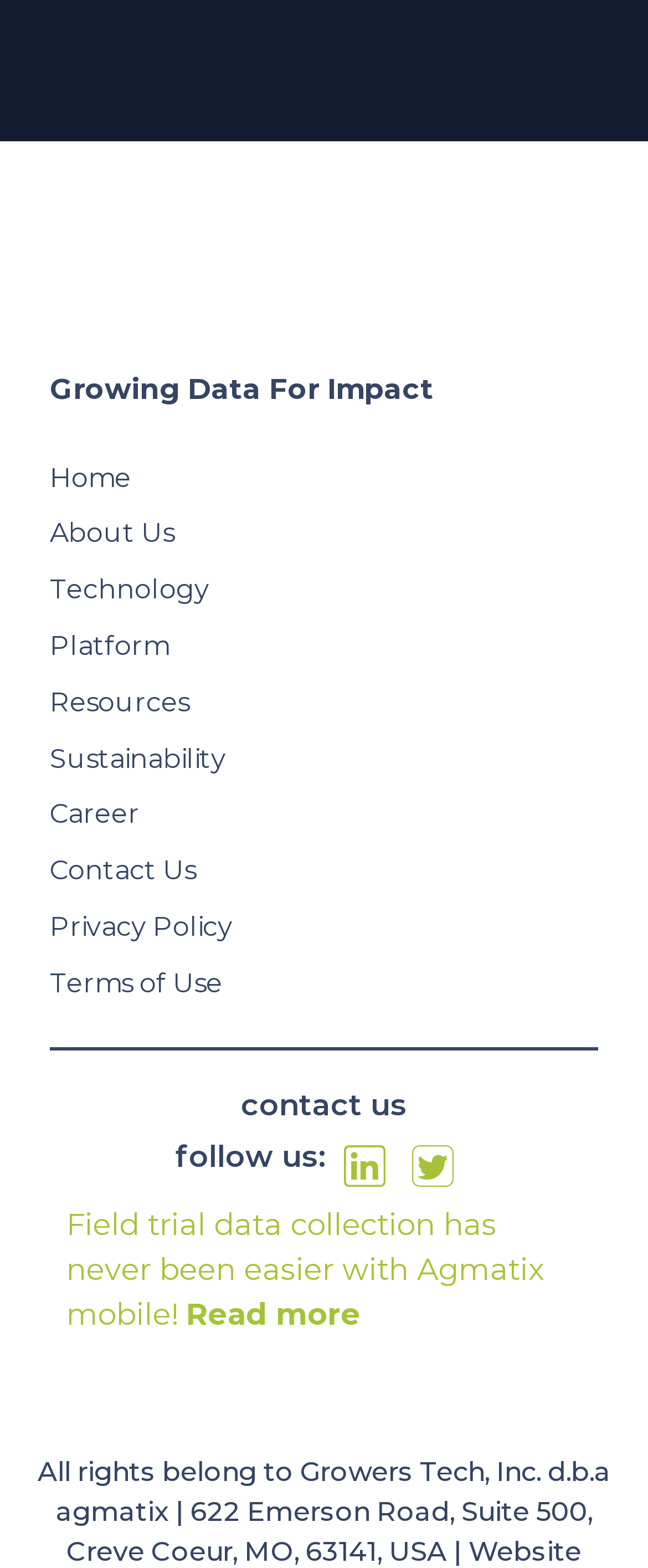Please determine the bounding box coordinates of the section I need to click to accomplish this instruction: "Follow us on social media".

[0.53, 0.73, 0.623, 0.756]